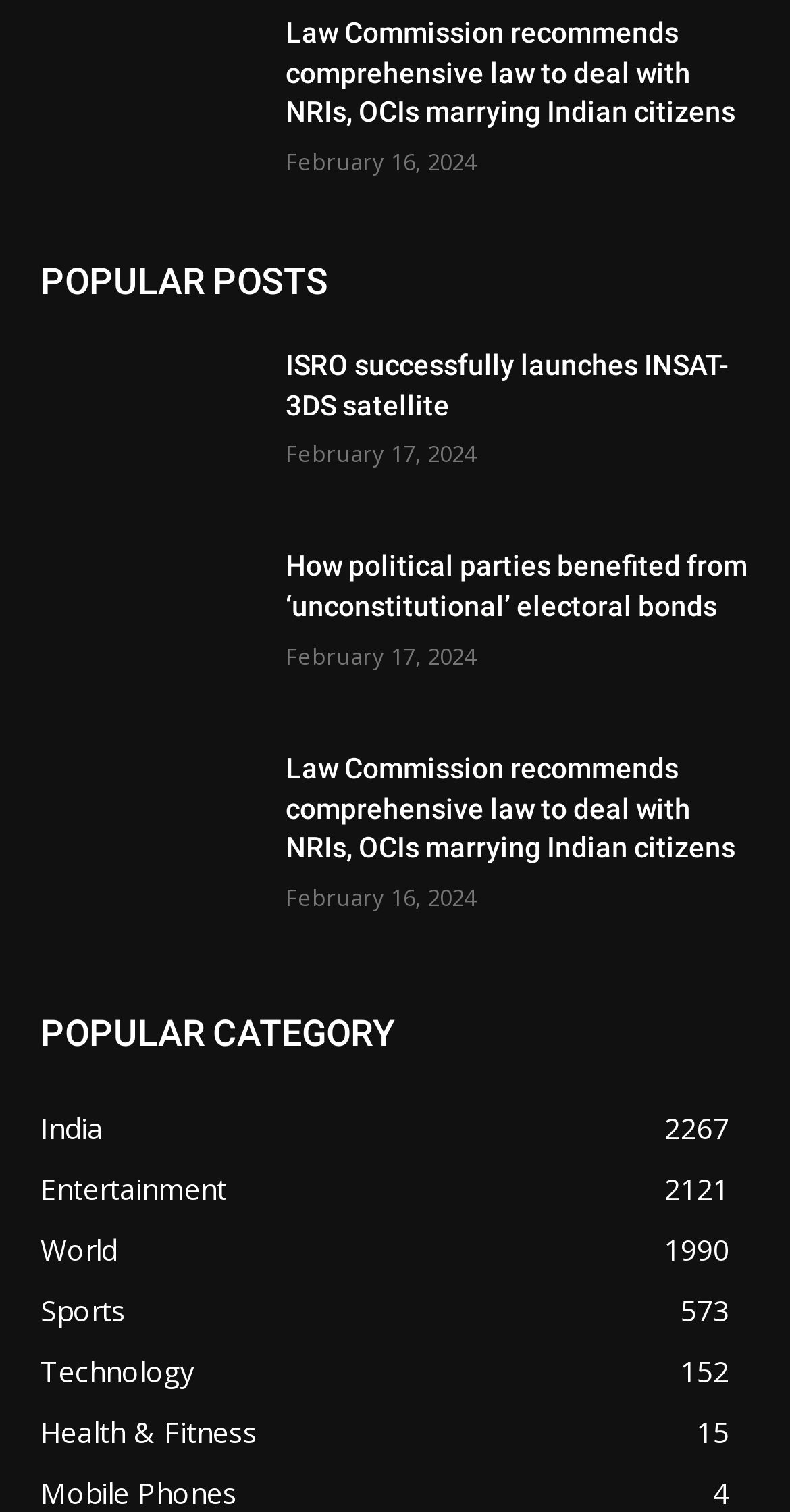Locate the bounding box coordinates of the segment that needs to be clicked to meet this instruction: "Browse the category of India".

[0.051, 0.733, 0.131, 0.758]